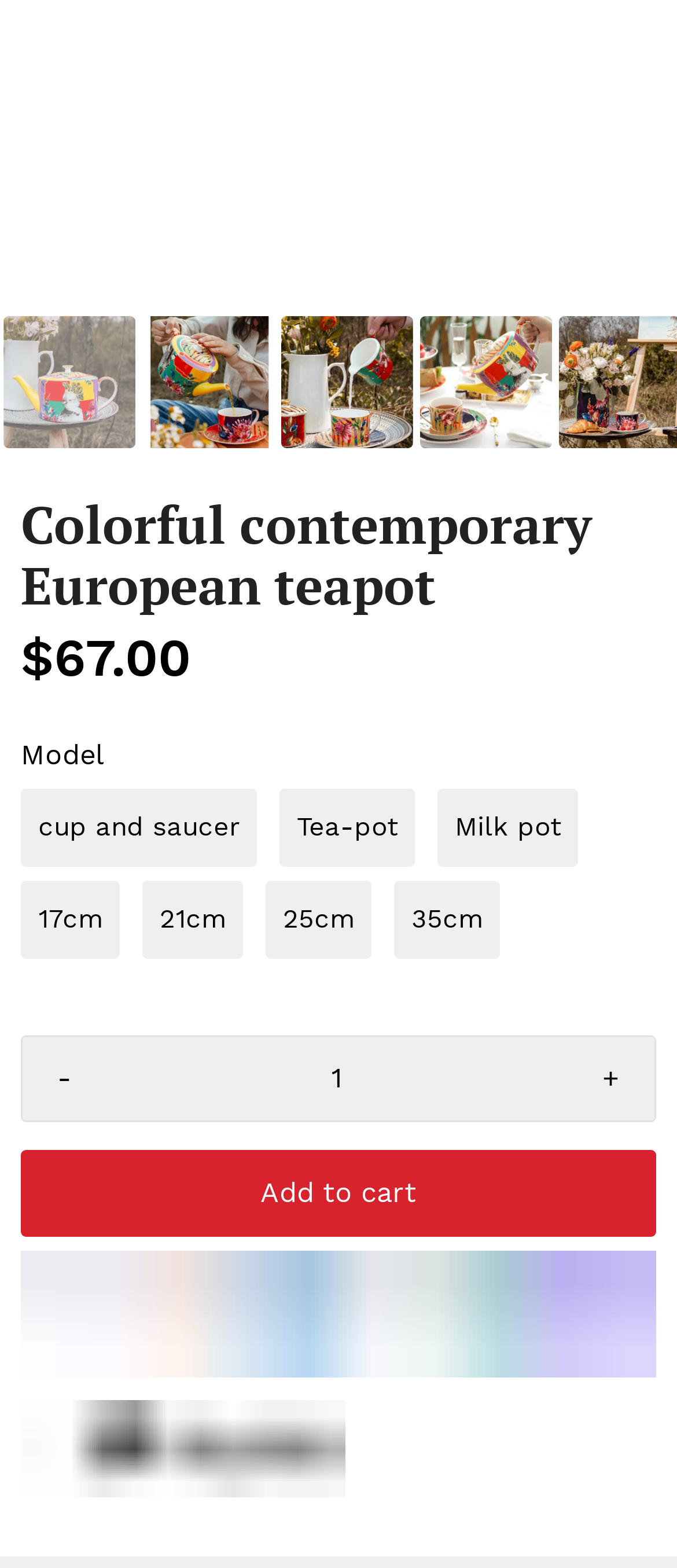What is the price of the teapot?
Give a comprehensive and detailed explanation for the question.

The price of the teapot is displayed on the webpage as '$67.00', which is located below the heading 'Colorful contemporary European teapot'.